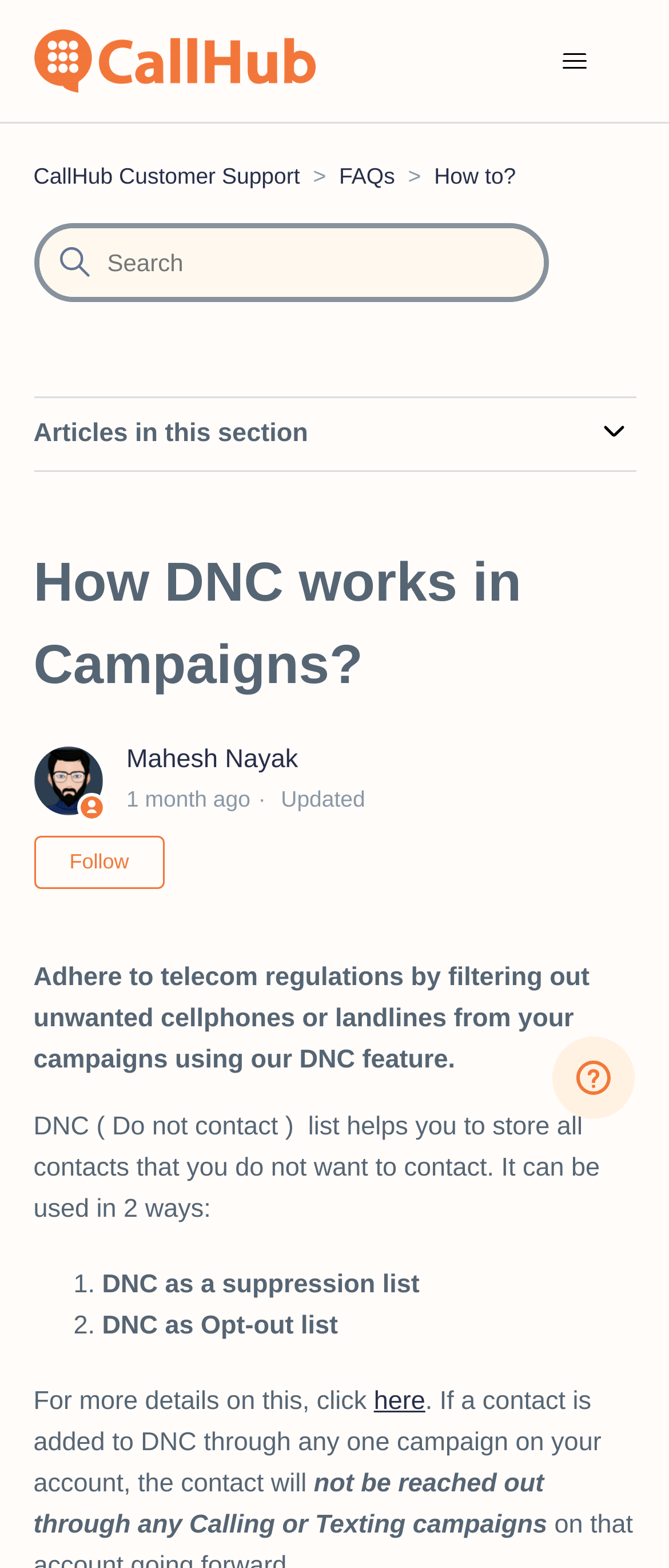What happens when a contact is added to the DNC list?
Please provide a single word or phrase as the answer based on the screenshot.

Not reached out through campaigns